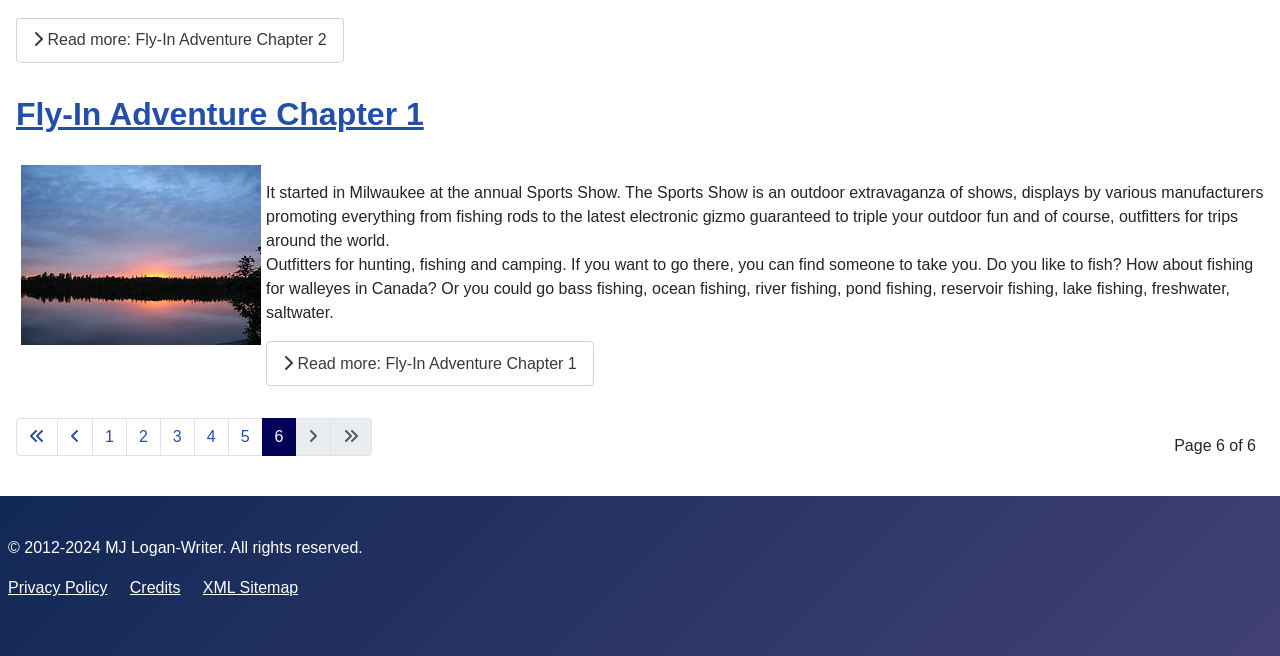Please provide a comprehensive answer to the question below using the information from the image: What is the image depicting?

I found the description of the image by looking at the image element with the text 'Picture of a Lake in Ontario.' which suggests that the image is depicting a lake in Ontario.